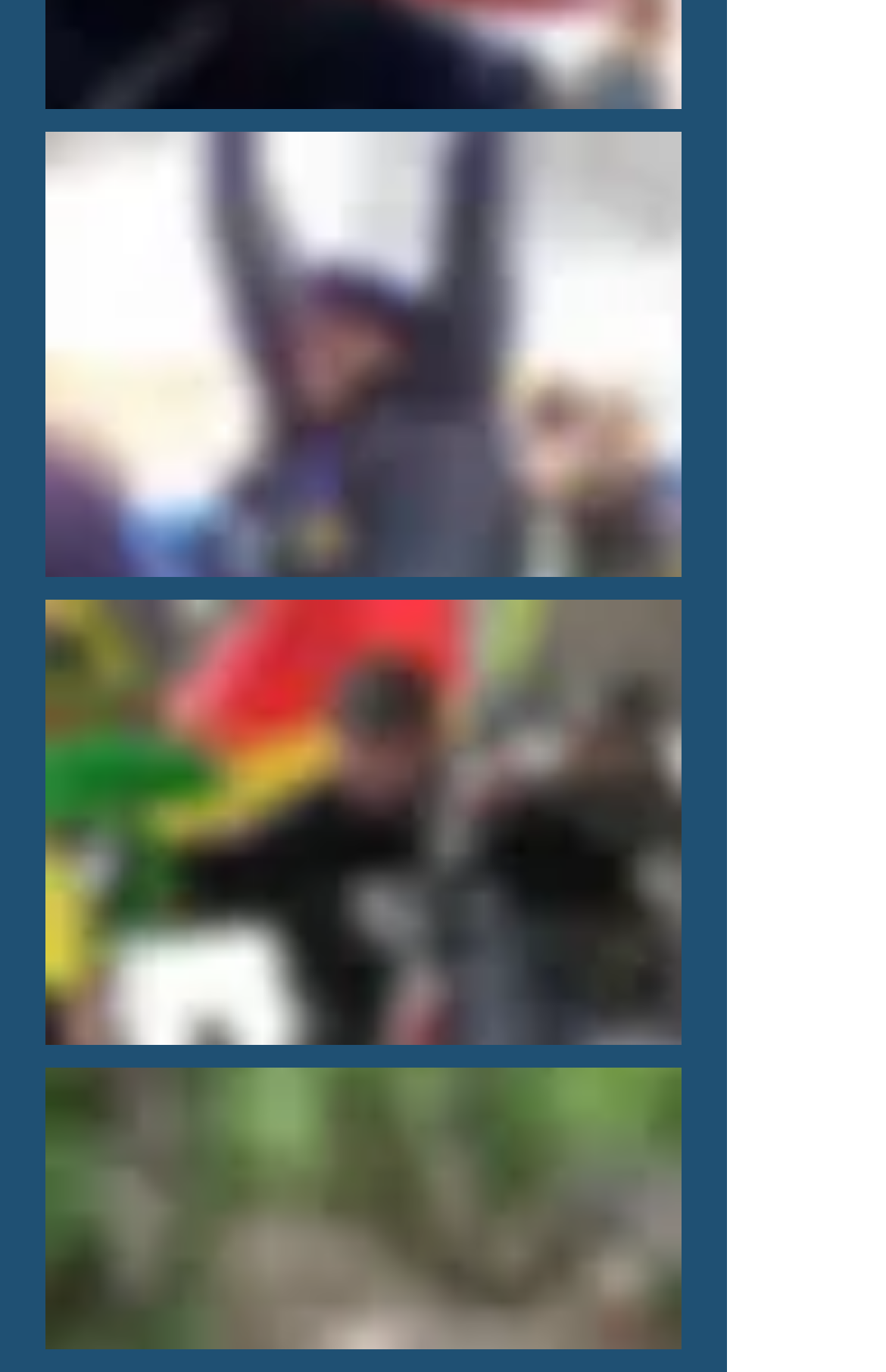Based on the element description, predict the bounding box coordinates (top-left x, top-left y, bottom-right x, bottom-right y) for the UI element in the screenshot: aria-label="Play video"

[0.051, 0.778, 0.769, 0.983]